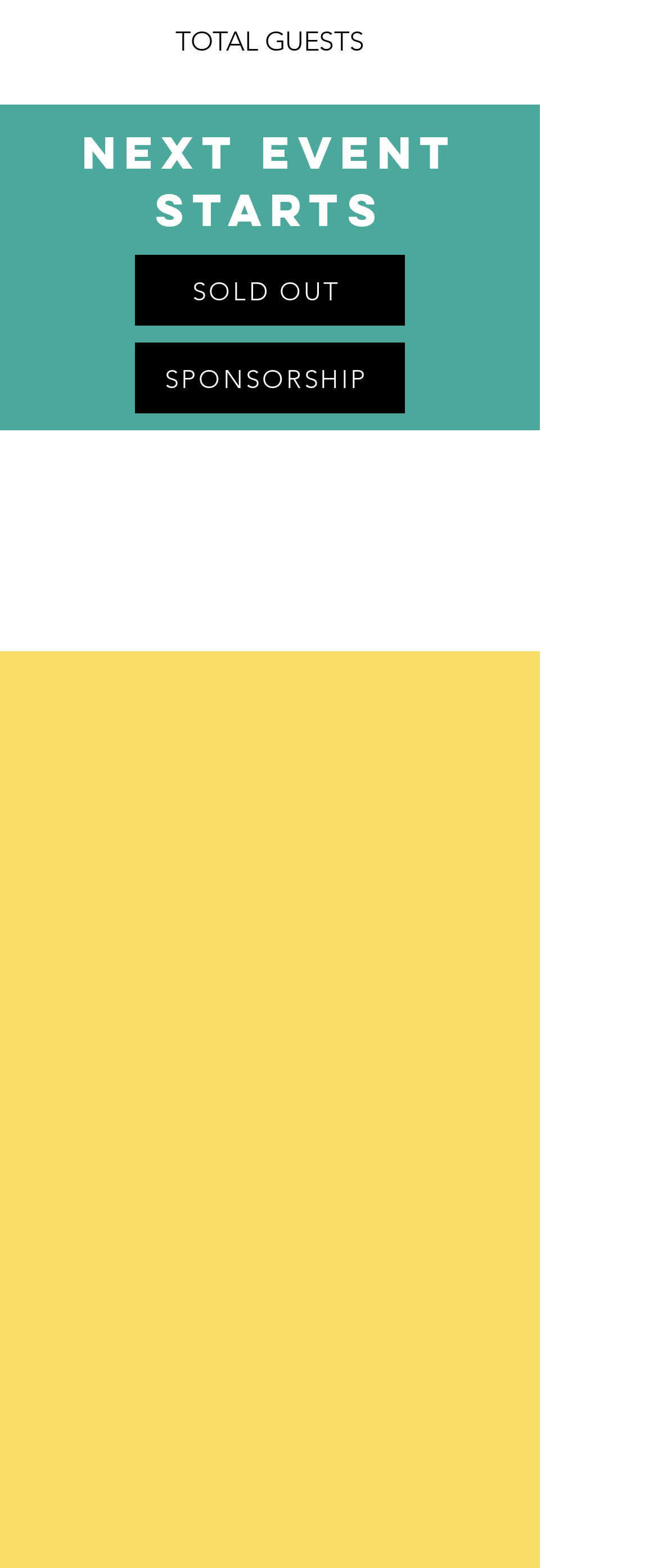Determine the bounding box for the described HTML element: "info@date-struck.com". Ensure the coordinates are four float numbers between 0 and 1 in the format [left, top, right, bottom].

[0.051, 0.63, 0.516, 0.654]